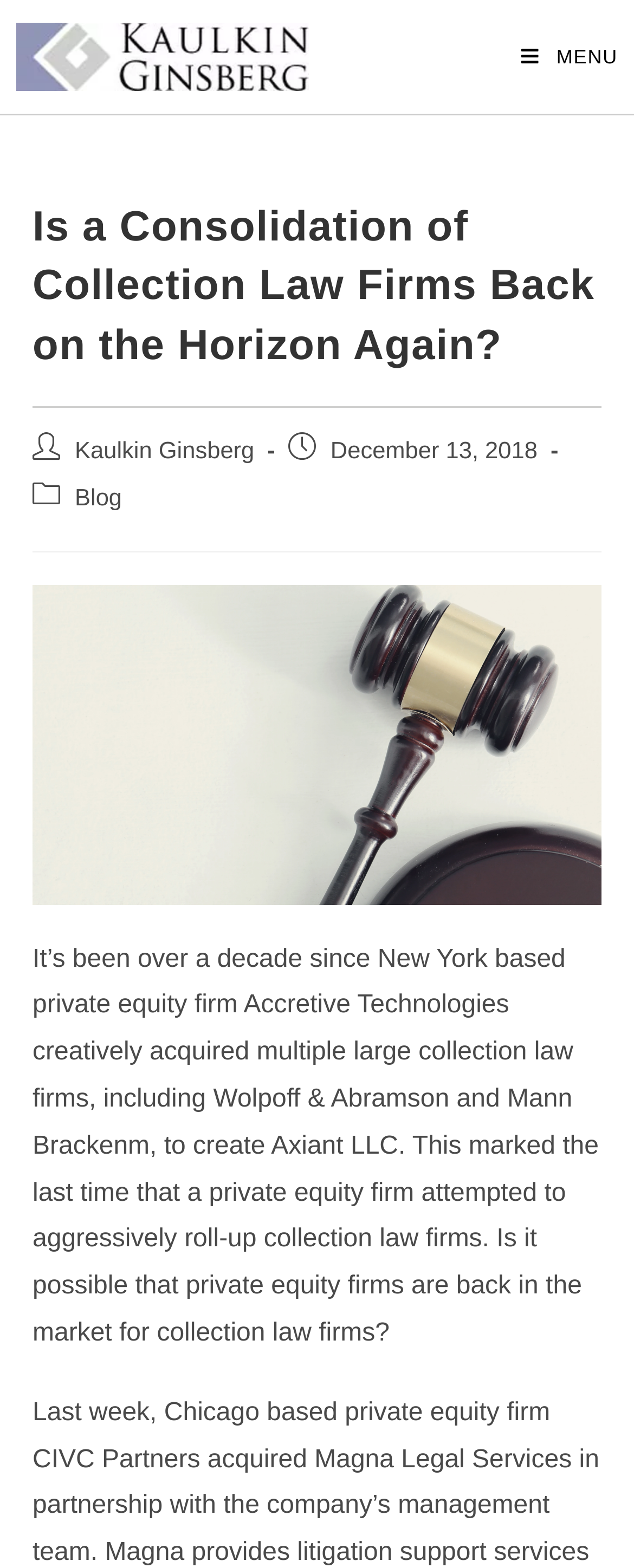Respond with a single word or phrase to the following question: How many collection law firms were acquired by Accretive Technologies?

two